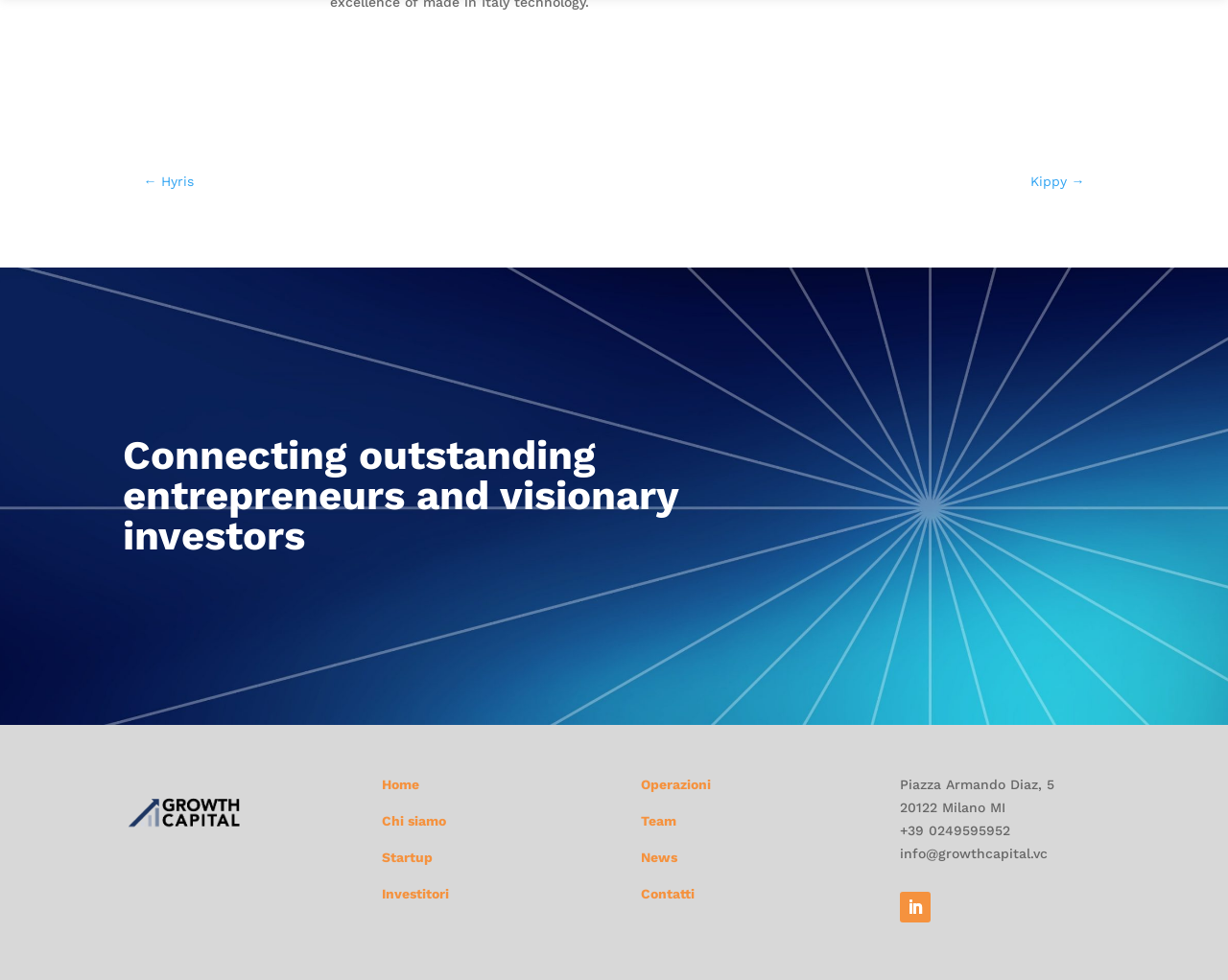Locate the bounding box coordinates of the region to be clicked to comply with the following instruction: "contact us". The coordinates must be four float numbers between 0 and 1, in the form [left, top, right, bottom].

[0.522, 0.904, 0.566, 0.919]